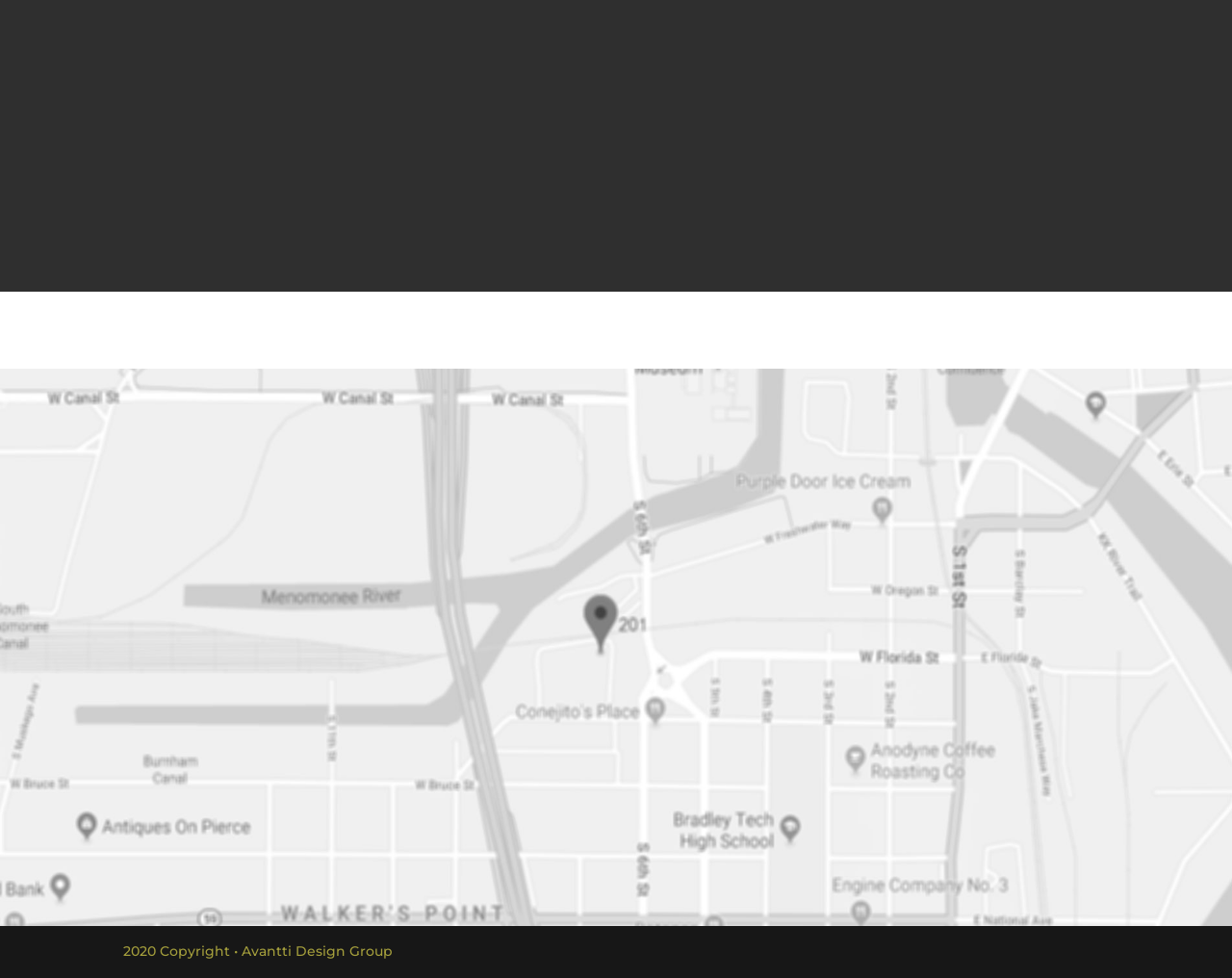Identify the bounding box of the UI component described as: "name="et_pb_contact_phone_0" placeholder="Phone Number"".

[0.047, 0.584, 0.385, 0.635]